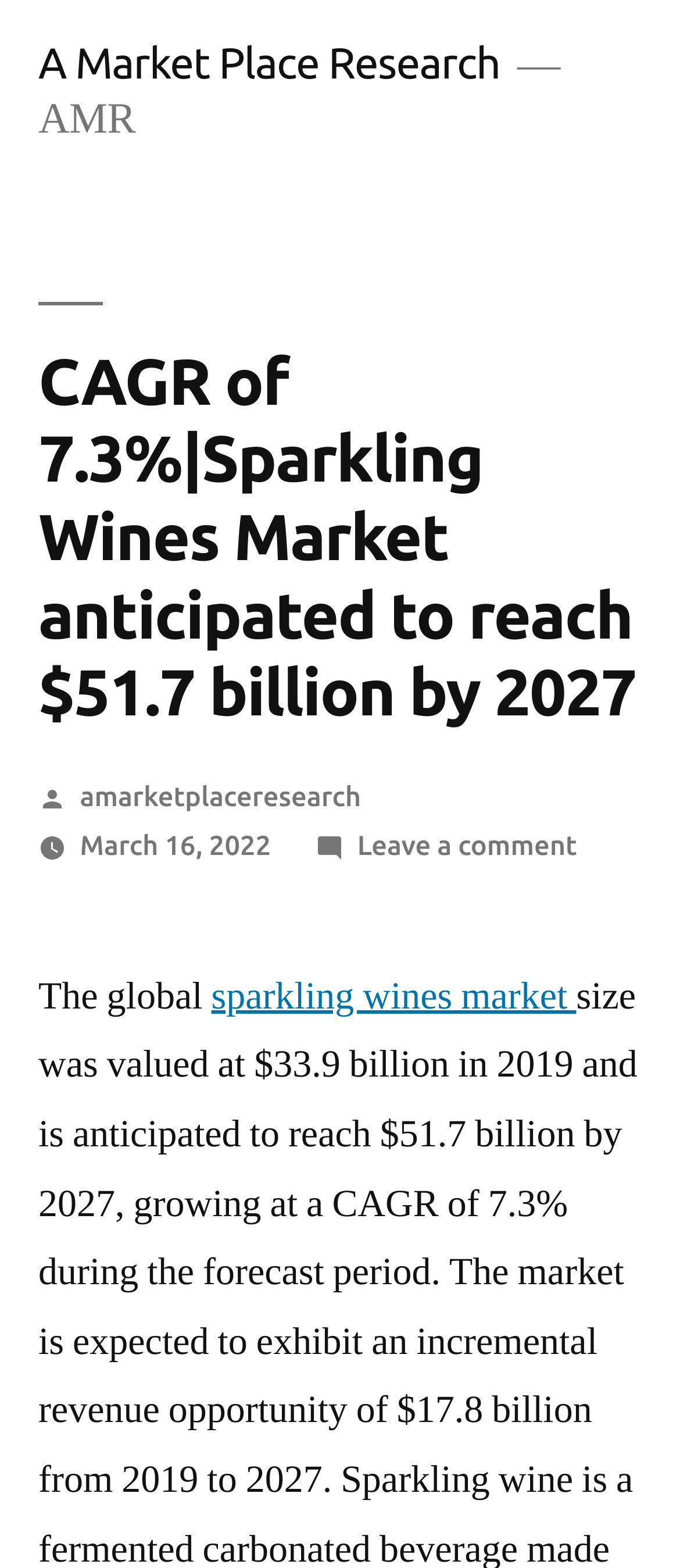Carefully examine the image and provide an in-depth answer to the question: What is the market size anticipated by 2027?

The answer can be found in the heading 'CAGR of 7.3%|Sparkling Wines Market anticipated to reach $51.7 billion by 2027' which is a part of the webpage's content. The heading explicitly mentions the market size anticipated by 2027.